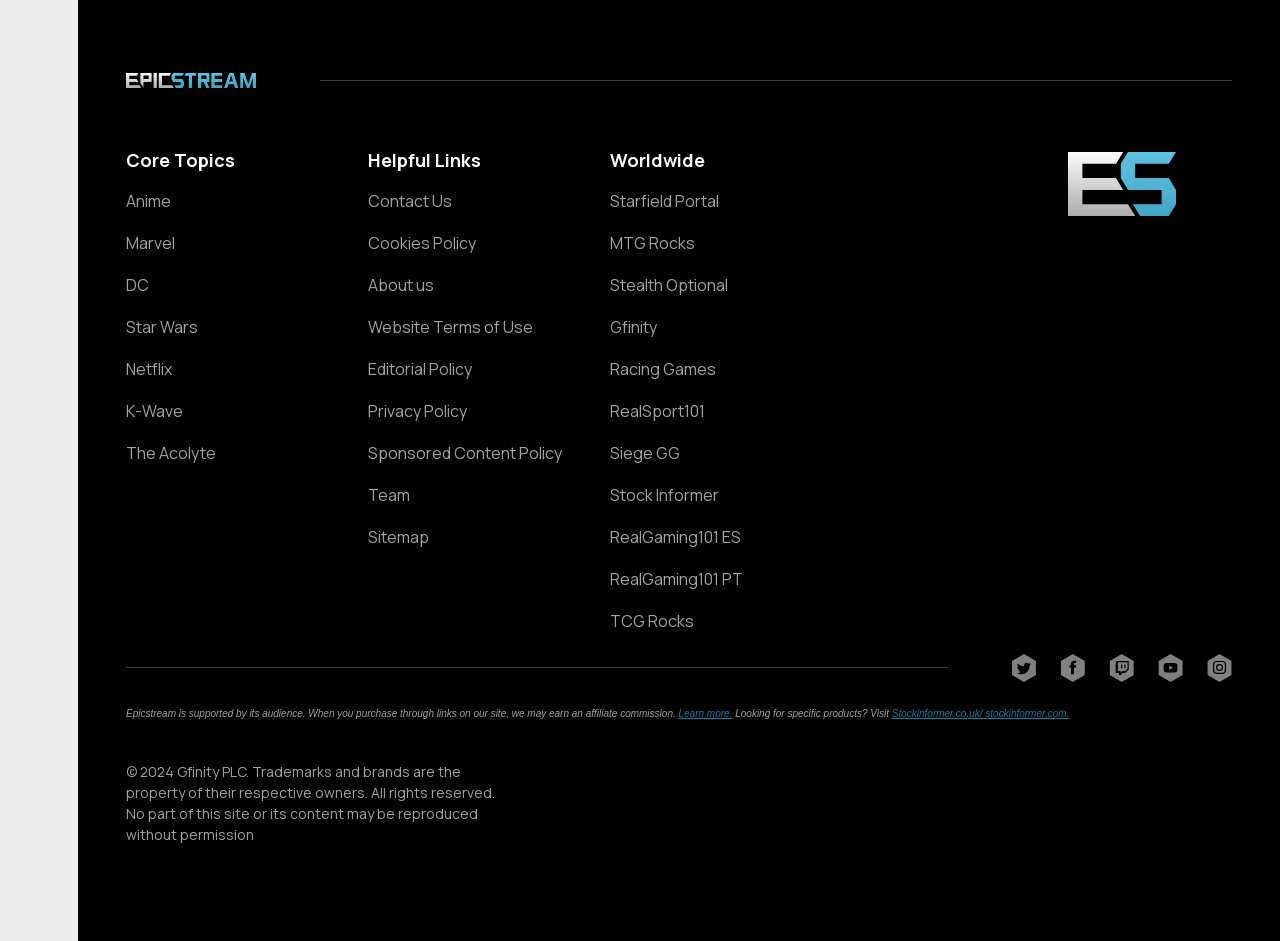Answer succinctly with a single word or phrase:
What is the last helpful link listed?

Sitemap